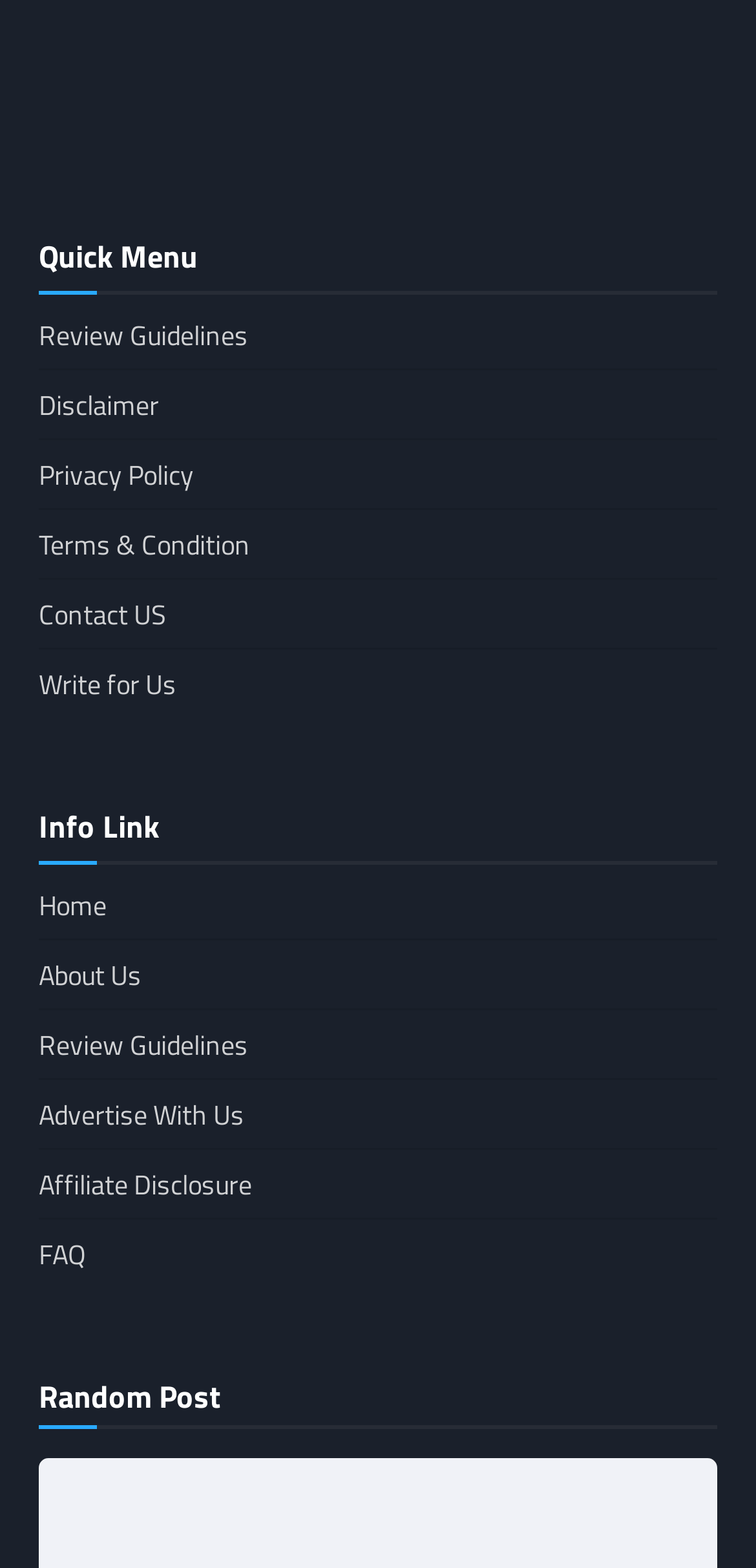Indicate the bounding box coordinates of the element that needs to be clicked to satisfy the following instruction: "Go to Home". The coordinates should be four float numbers between 0 and 1, i.e., [left, top, right, bottom].

[0.051, 0.564, 0.141, 0.59]